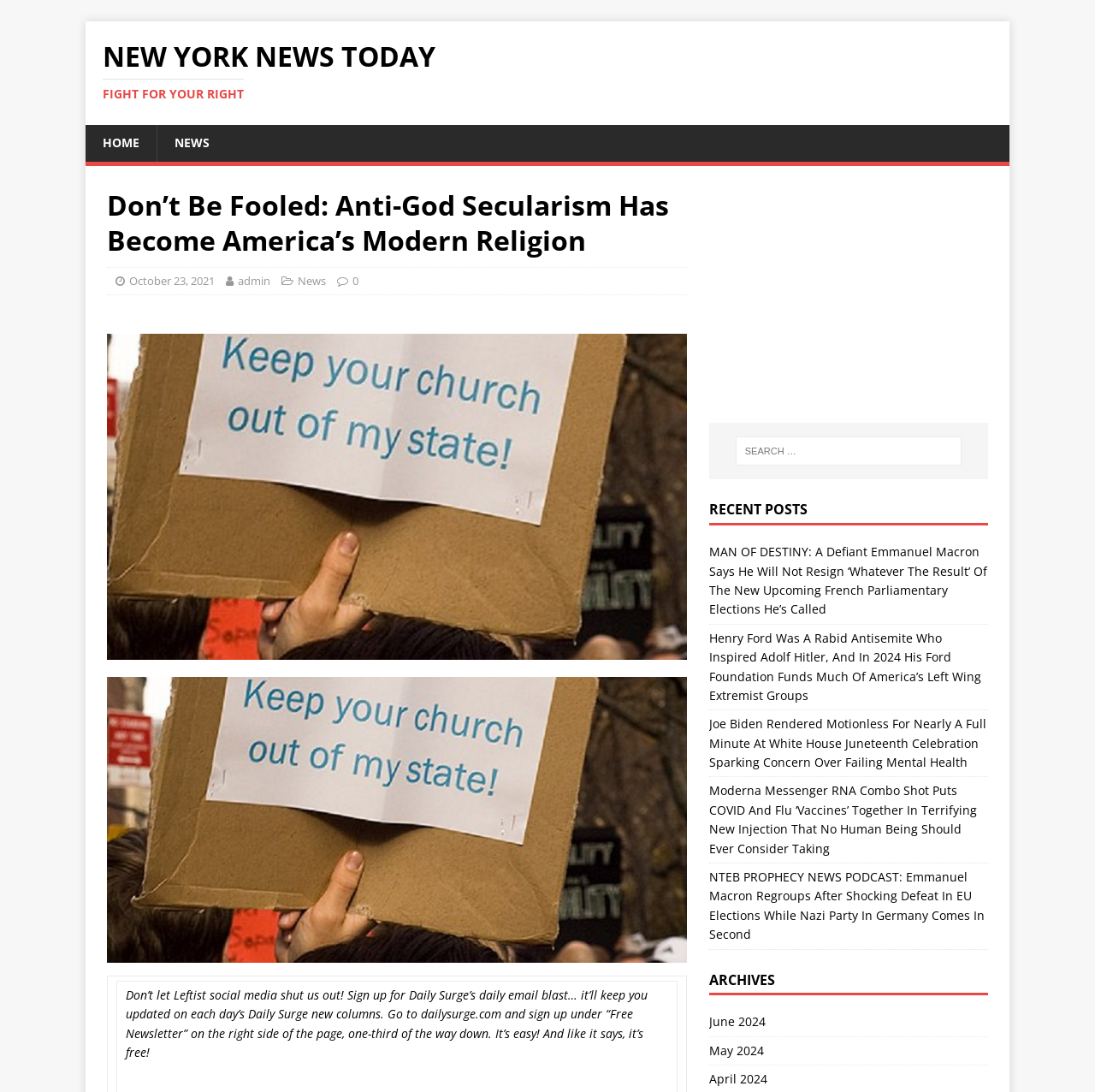Find the bounding box coordinates of the clickable area required to complete the following action: "Click on the 'HOME' link".

[0.078, 0.115, 0.143, 0.148]